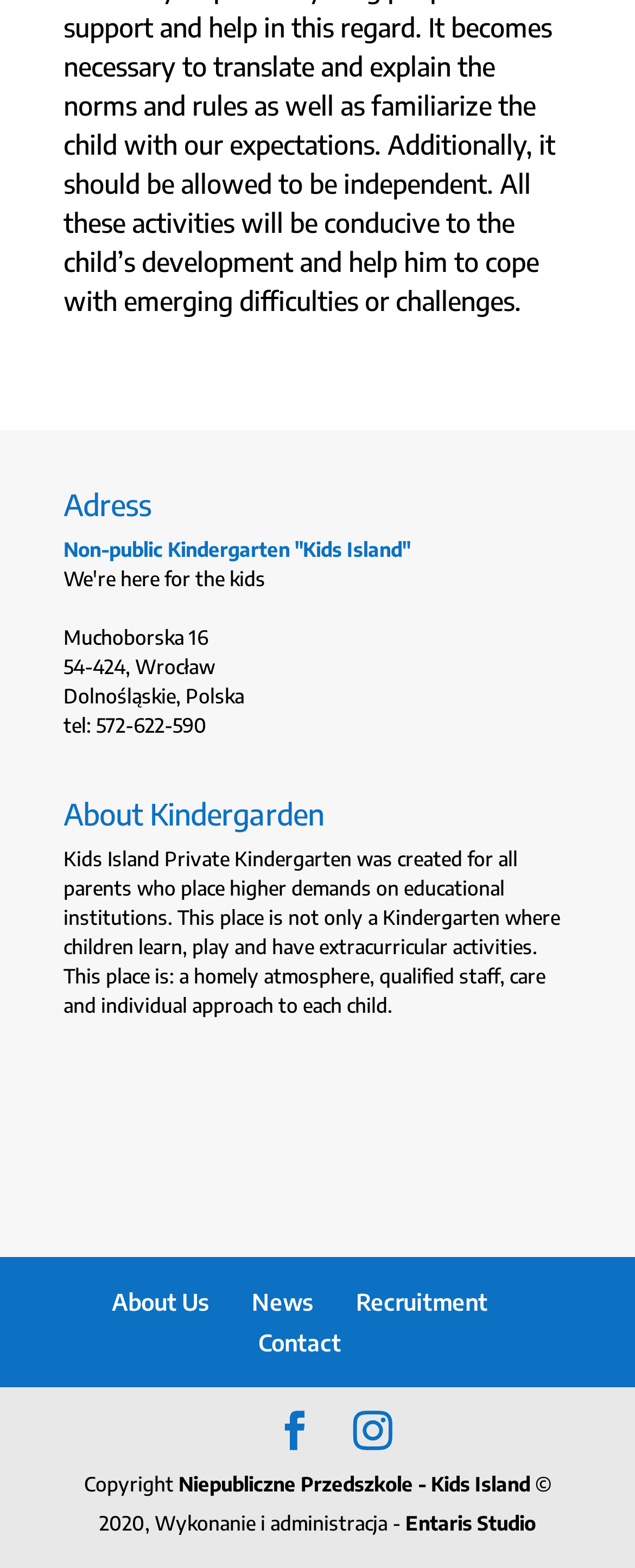Identify the bounding box coordinates of the clickable region to carry out the given instruction: "Search for something".

None